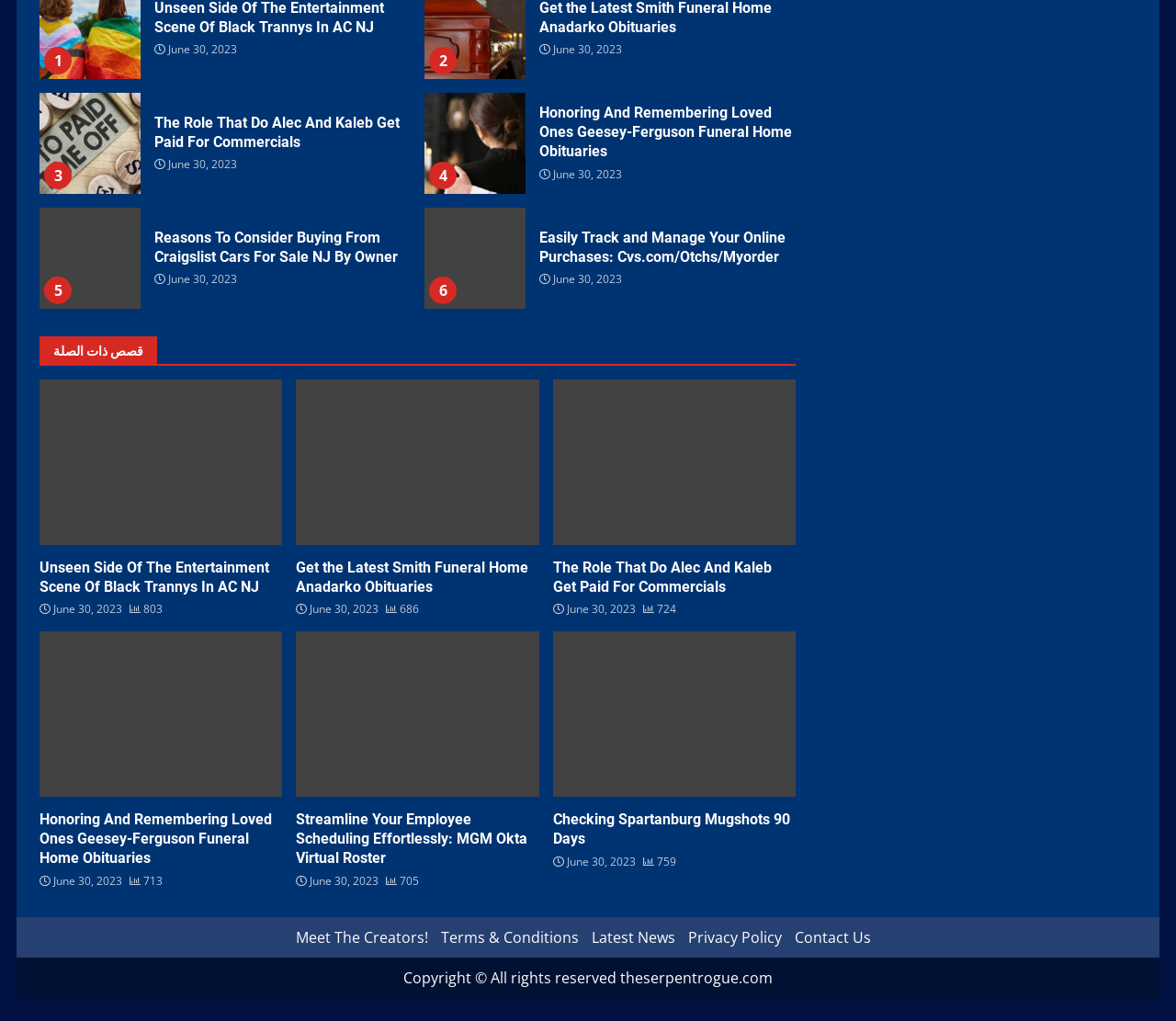Determine the bounding box coordinates of the element's region needed to click to follow the instruction: "Learn about Reasons To Consider Buying From Craigslist Cars For Sale NJ By Owner". Provide these coordinates as four float numbers between 0 and 1, formatted as [left, top, right, bottom].

[0.131, 0.224, 0.338, 0.26]